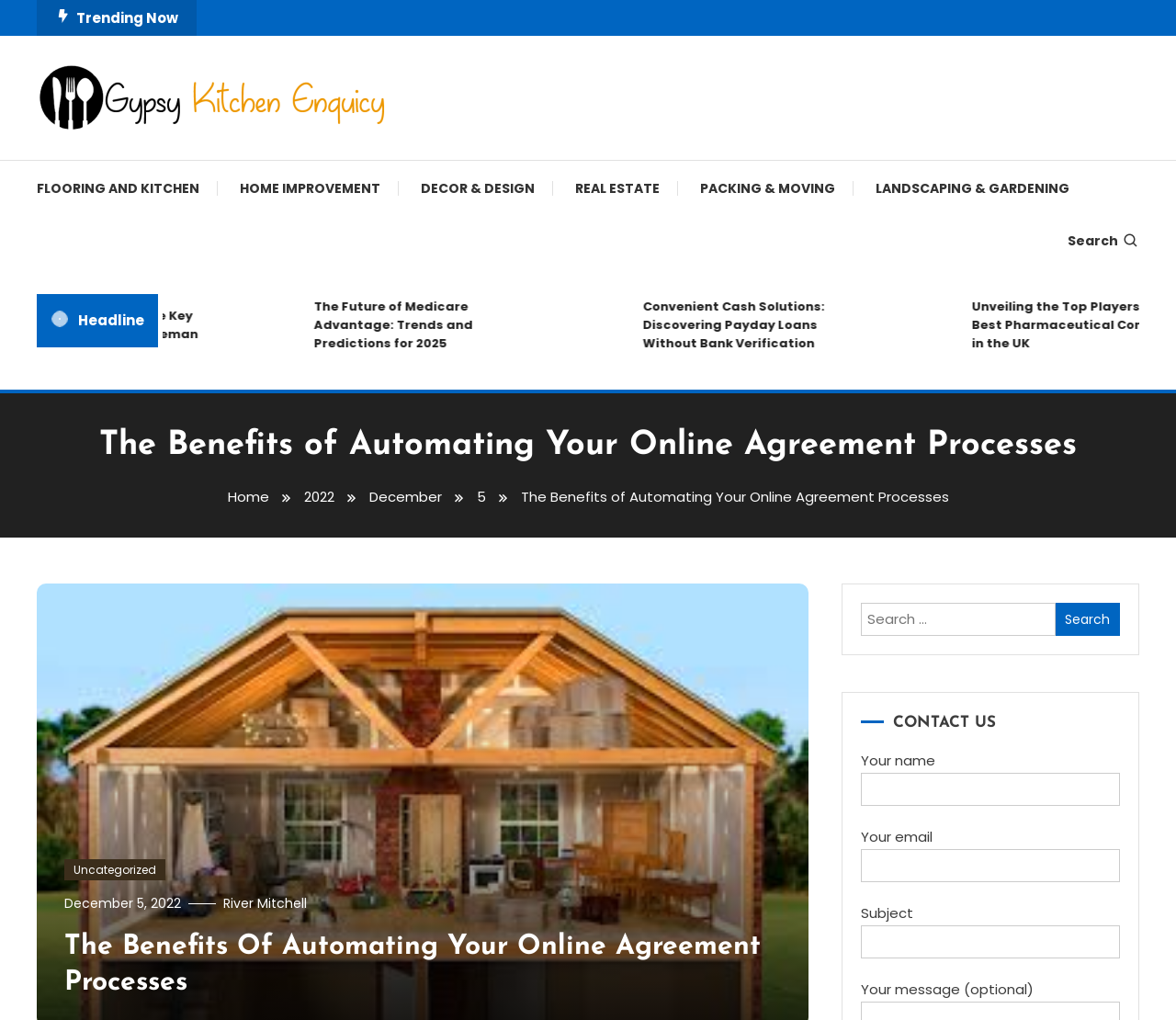Locate the bounding box coordinates of the element that should be clicked to execute the following instruction: "Click on the link to Gypsy Kitchen Quincy".

[0.031, 0.085, 0.327, 0.104]